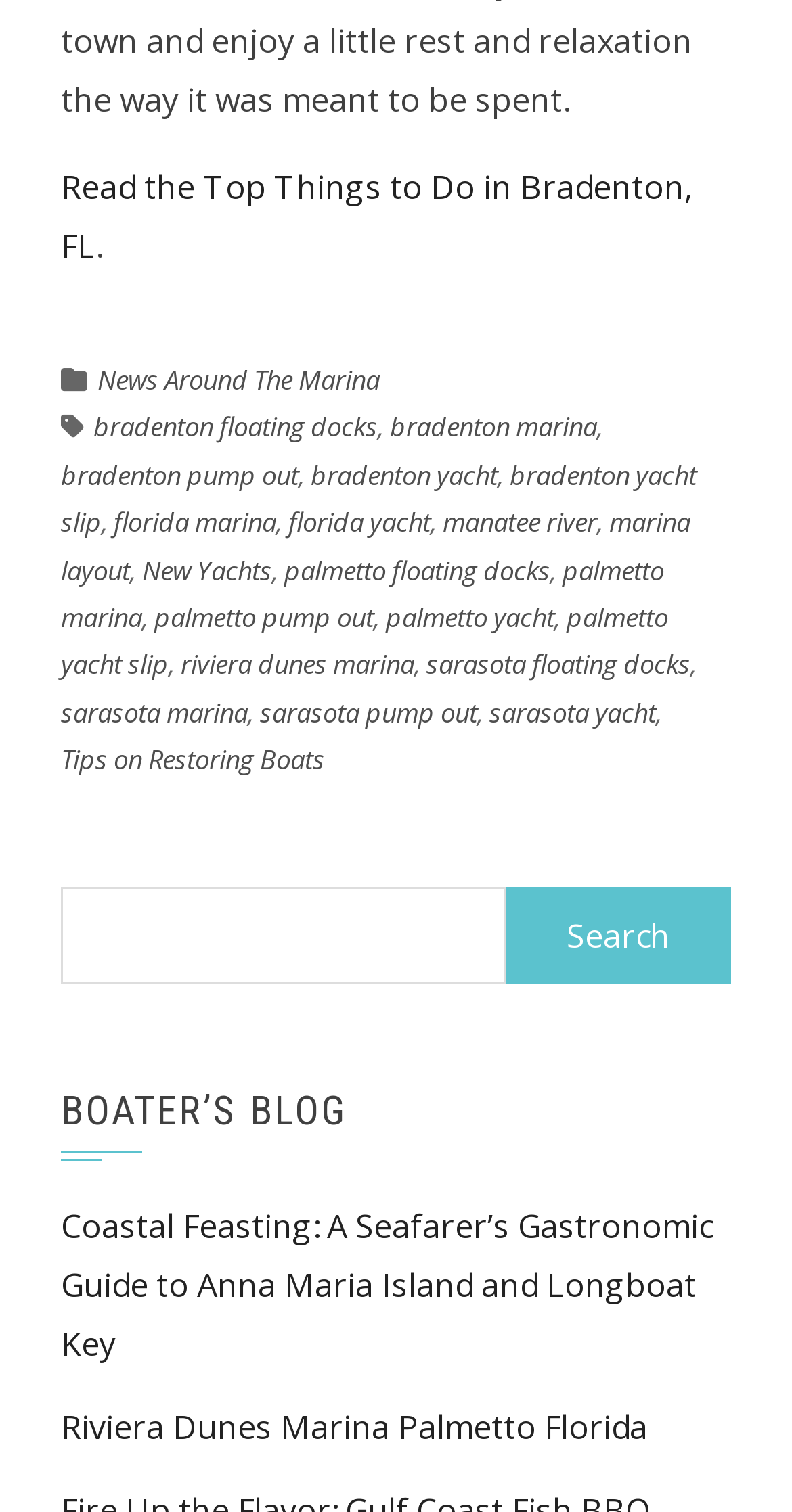What is the title of the blog section?
Could you answer the question in a detailed manner, providing as much information as possible?

The heading element with the text 'BOATER’S BLOG' is located in the complementary section of the webpage, indicating that it is the title of the blog section.